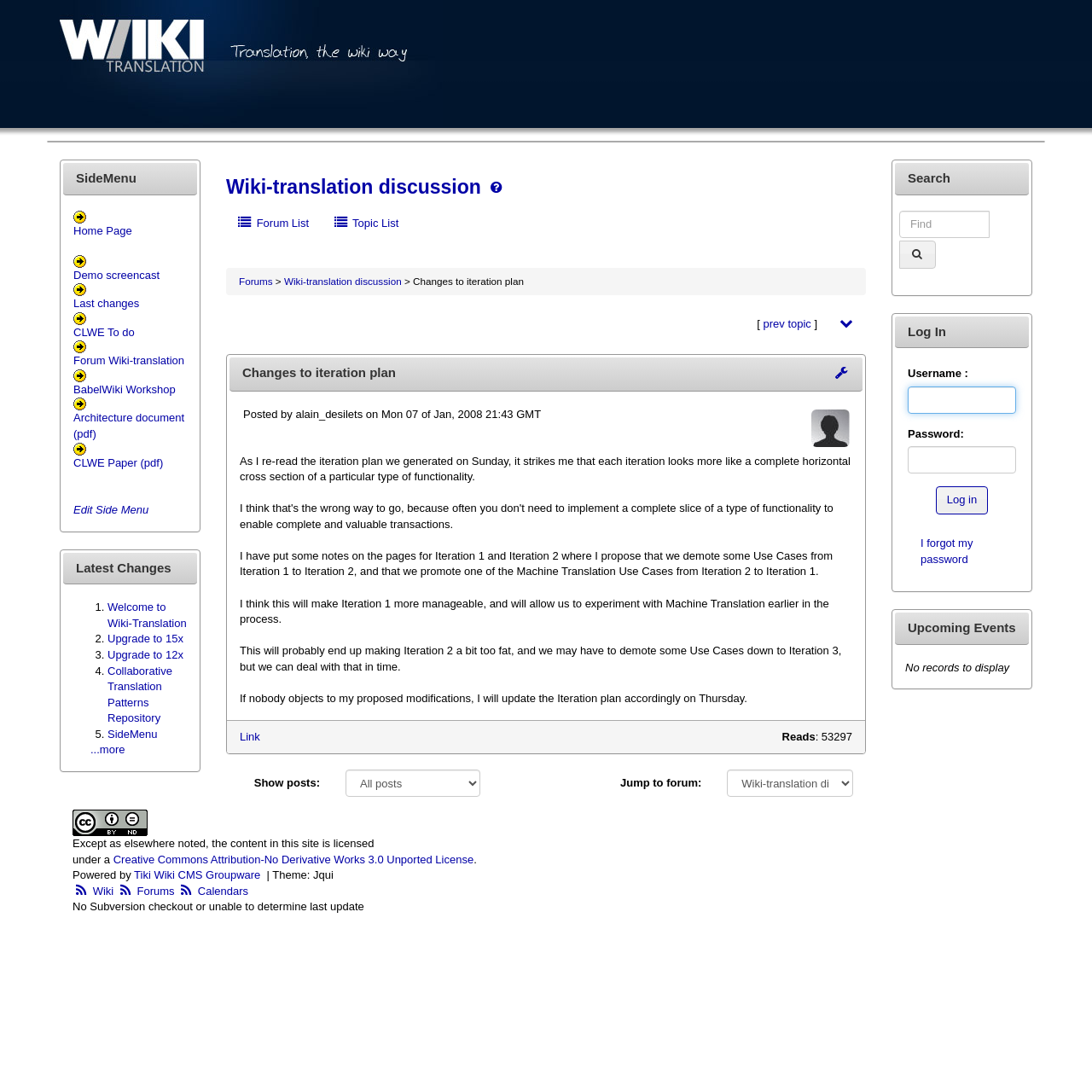Locate the bounding box coordinates of the region to be clicked to comply with the following instruction: "Go to the Forum List". The coordinates must be four float numbers between 0 and 1, in the form [left, top, right, bottom].

[0.207, 0.193, 0.292, 0.217]